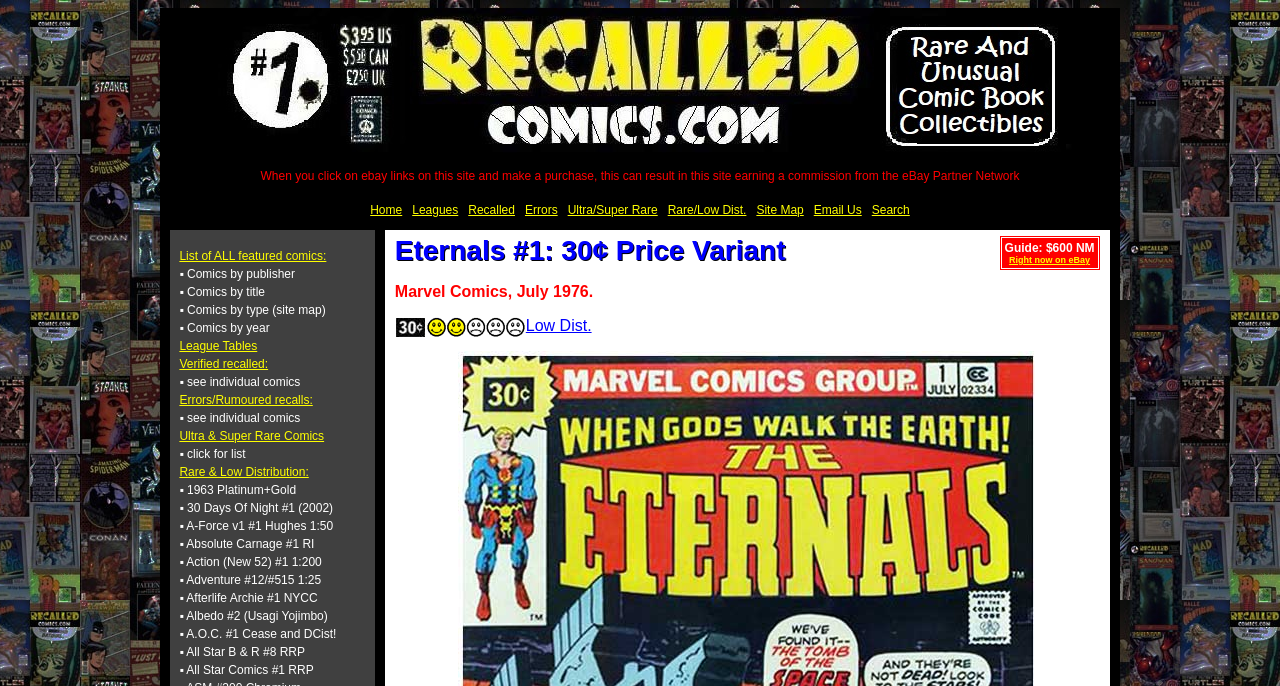Please examine the image and provide a detailed answer to the question: What is the name of the comic book featured on this page?

The heading 'Eternals #1: 30¢ Price Variant' and the image 'Marvel 30 Cent Variants' suggest that the comic book being featured on this page is Eternals #1, specifically the 30¢ price variant.